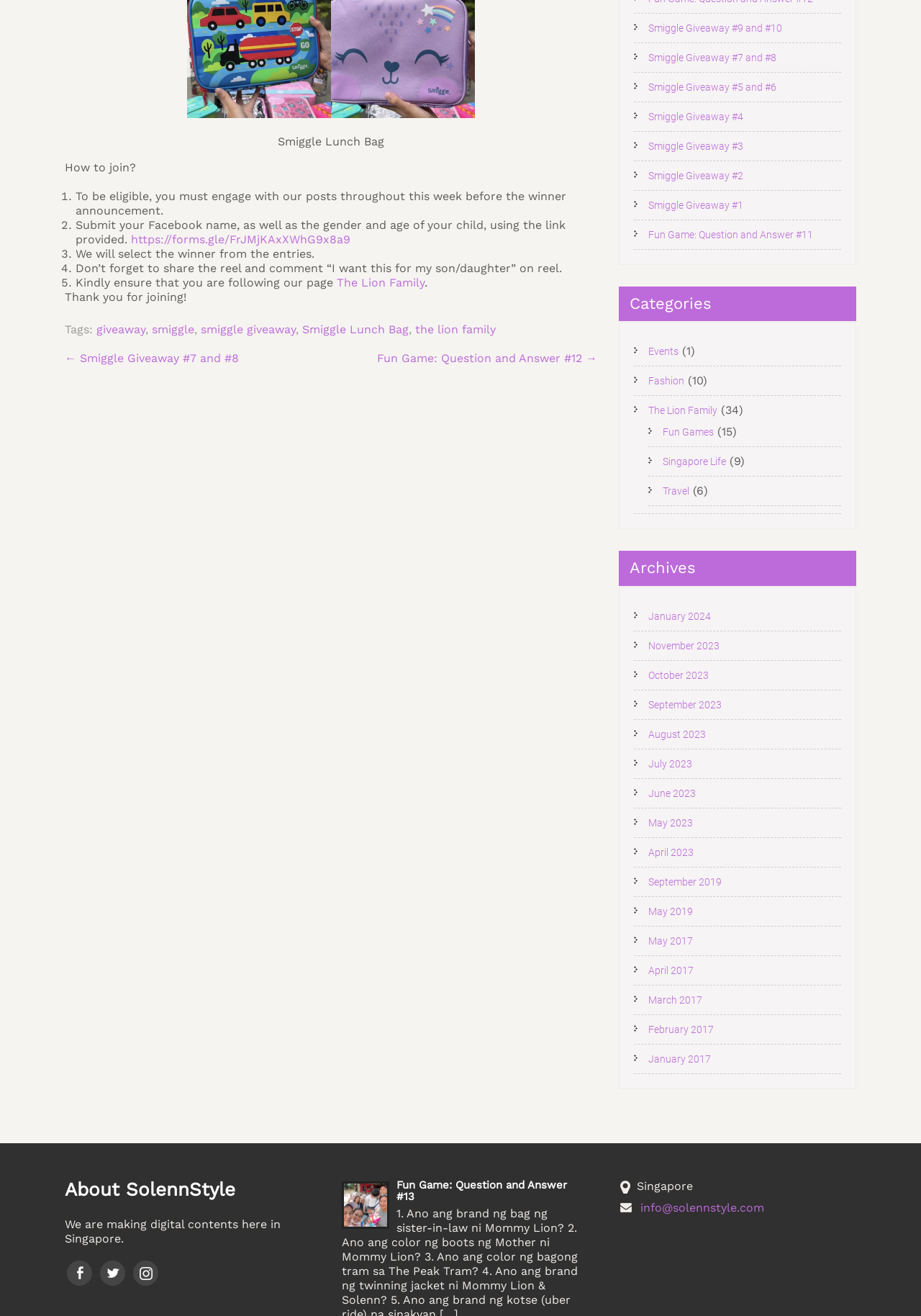From the element description paramount plus, predict the bounding box coordinates of the UI element. The coordinates must be specified in the format (top-left x, top-left y, bottom-right x, bottom-right y) and should be within the 0 to 1 range.

None